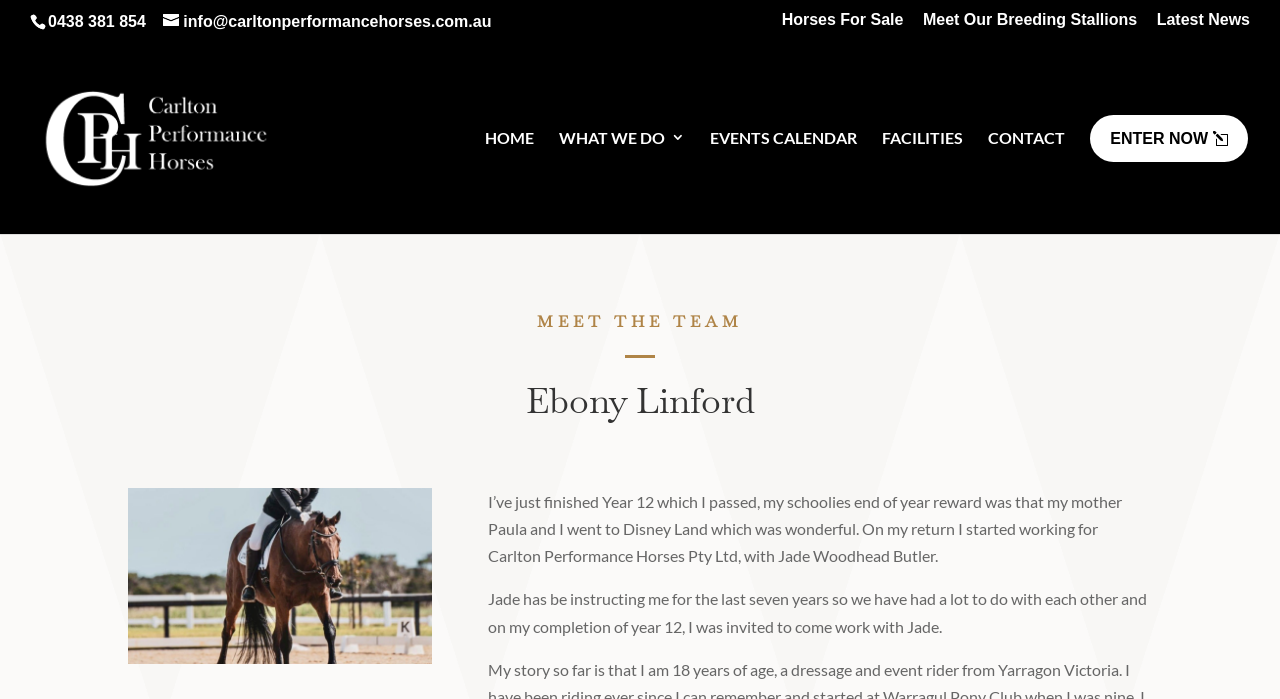Given the element description Our App, predict the bounding box coordinates for the UI element in the webpage screenshot. The format should be (top-left x, top-left y, bottom-right x, bottom-right y), and the values should be between 0 and 1.

None